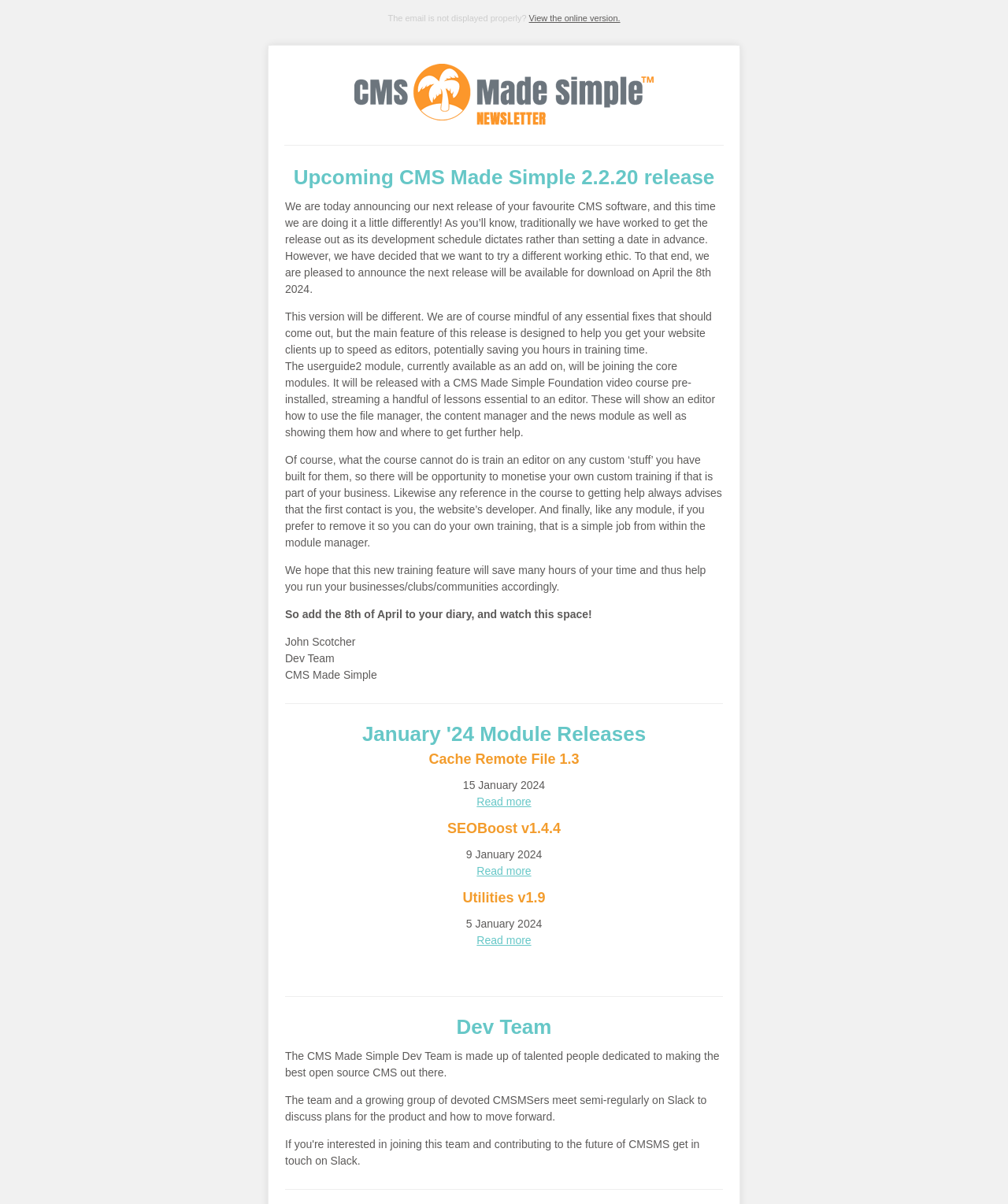Use a single word or phrase to respond to the question:
What is the name of the module released on 15 January 2024?

Cache Remote File 1.3